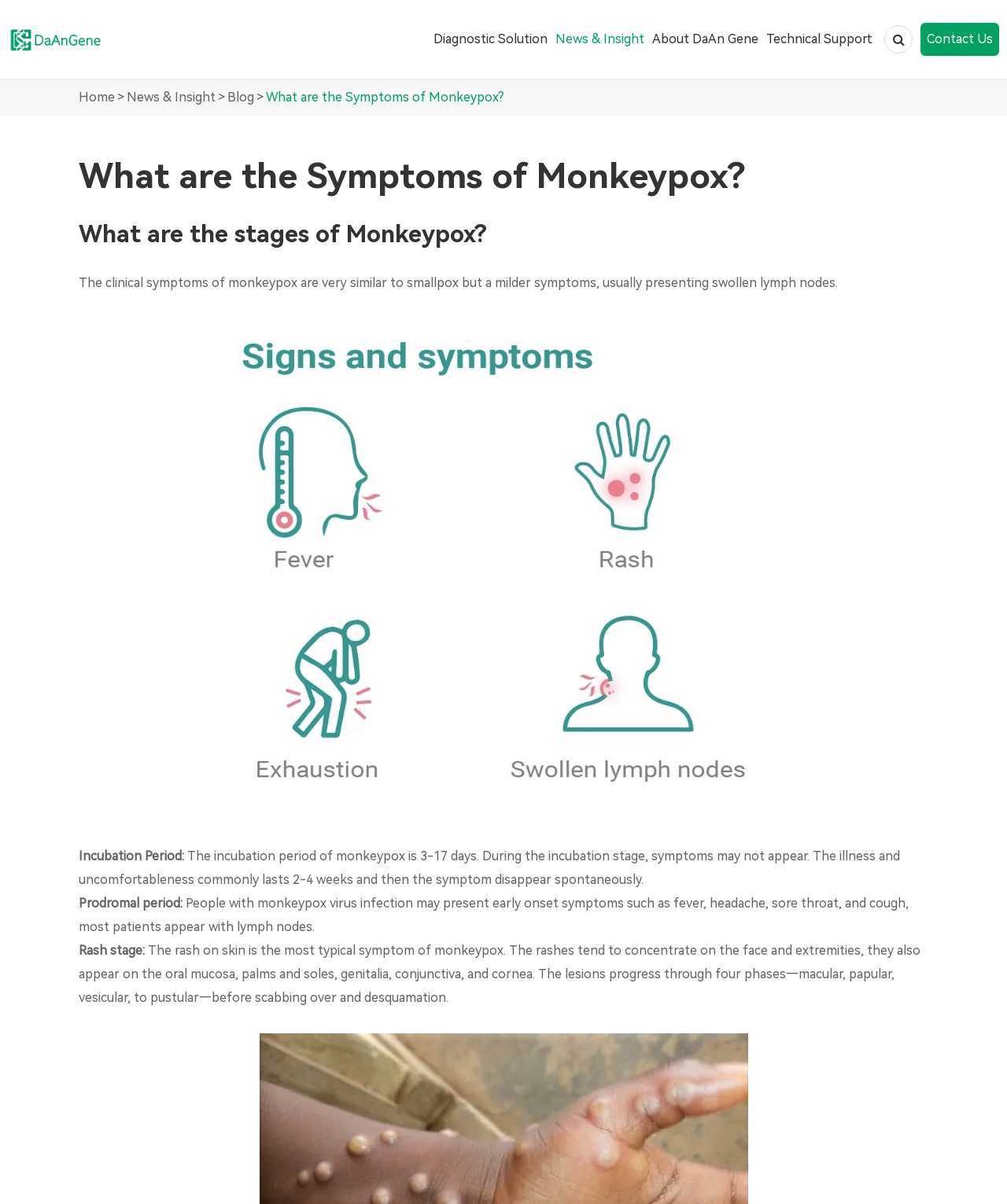Pinpoint the bounding box coordinates for the area that should be clicked to perform the following instruction: "Read about Monkeypox symptoms".

[0.078, 0.129, 0.922, 0.163]